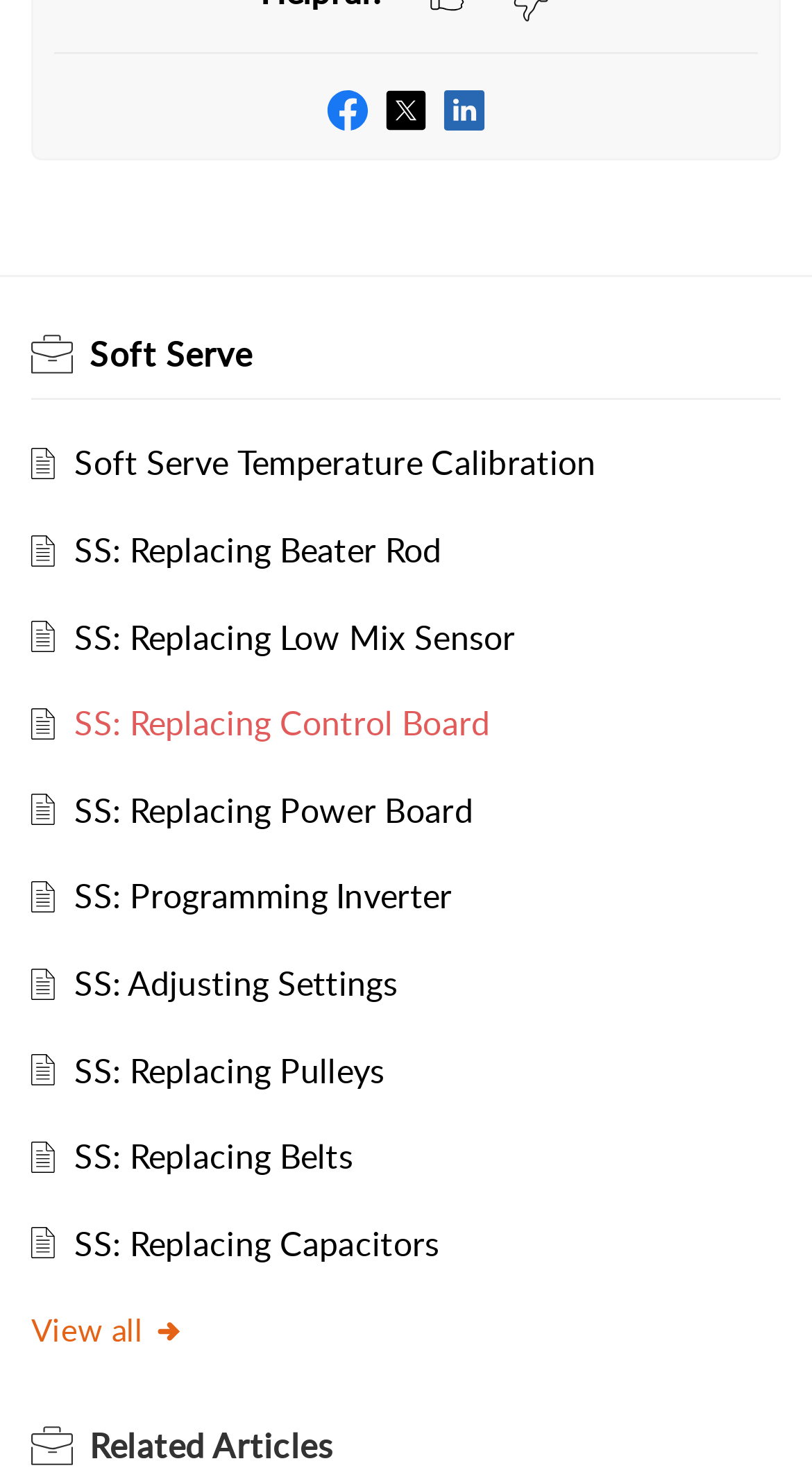Determine the bounding box coordinates of the clickable region to follow the instruction: "View Soft Serve page".

[0.11, 0.224, 0.31, 0.255]